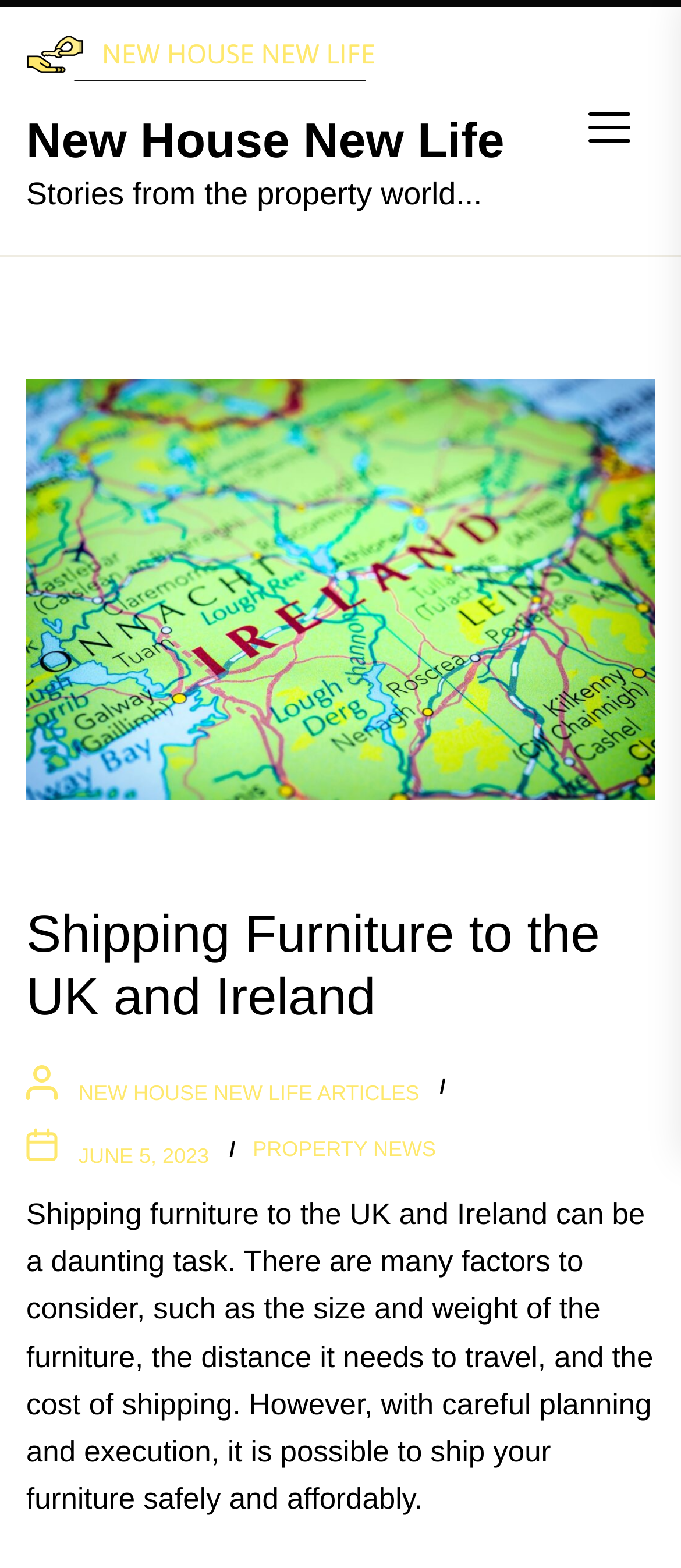Identify the main heading of the webpage and provide its text content.

Shipping Furniture to the UK and Ireland